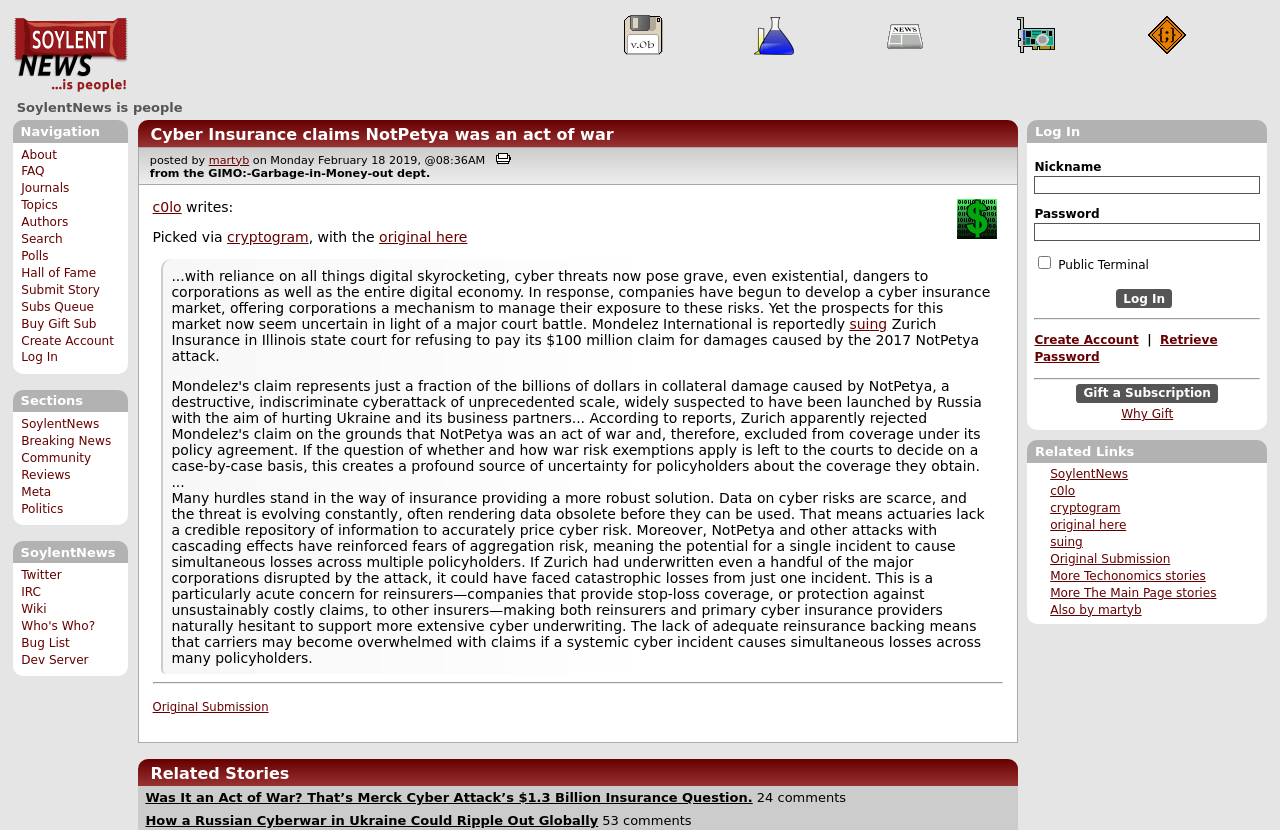Pinpoint the bounding box coordinates of the area that must be clicked to complete this instruction: "View the 'Cyber Insurance claims NotPetya was an act of war' article".

[0.117, 0.151, 0.479, 0.173]